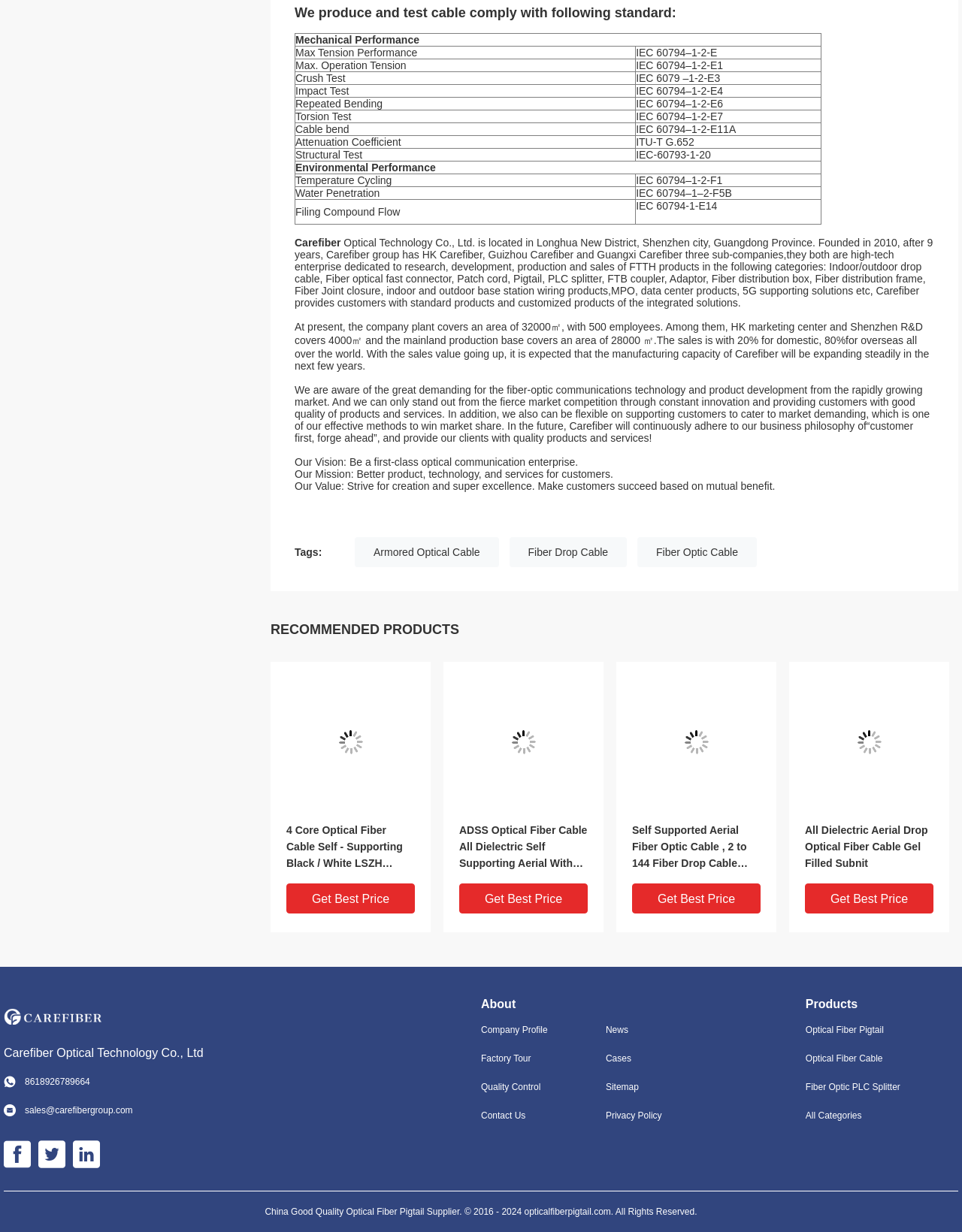What is the ratio of domestic to overseas sales?
Using the visual information from the image, give a one-word or short-phrase answer.

20%:80%